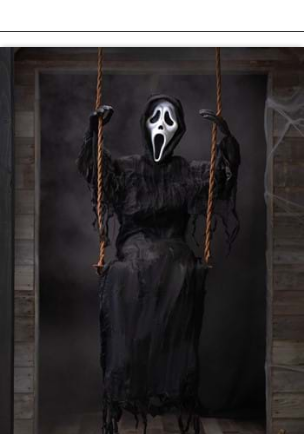What is the percentage of the sale offered on this item?
Can you give a detailed and elaborate answer to the question?

The item is advertised as a 'SALE - 20%' offer, indicating that customers can get a 20% discount on the original price of £38.99, making it a more appealing purchase for Halloween enthusiasts.